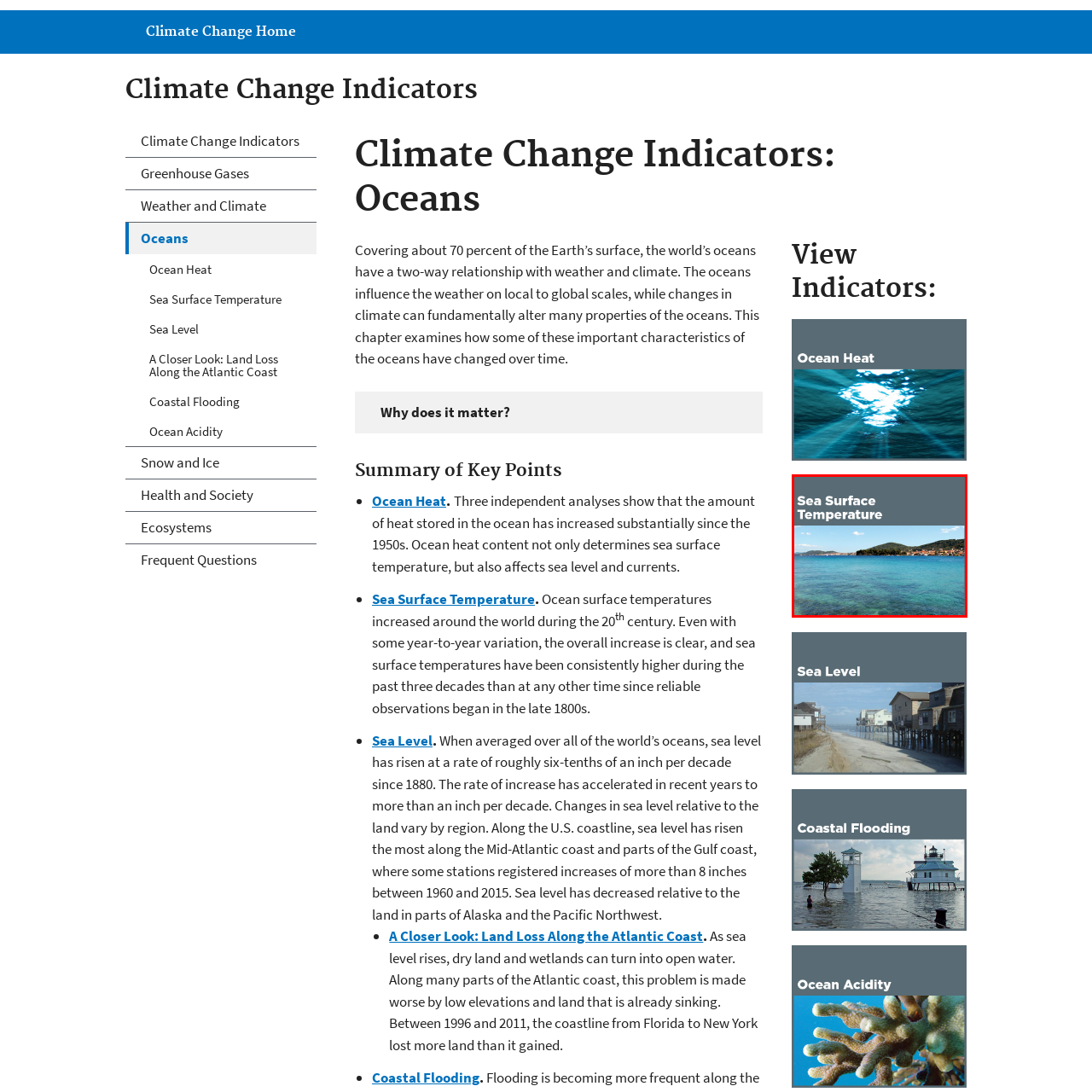What is impacted by rising ocean temperatures?
Pay attention to the segment of the image within the red bounding box and offer a detailed answer to the question.

The caption states that as ocean temperatures rise, they impact weather patterns, marine ecosystems, and overall climate dynamics, highlighting the far-reaching consequences of this phenomenon.